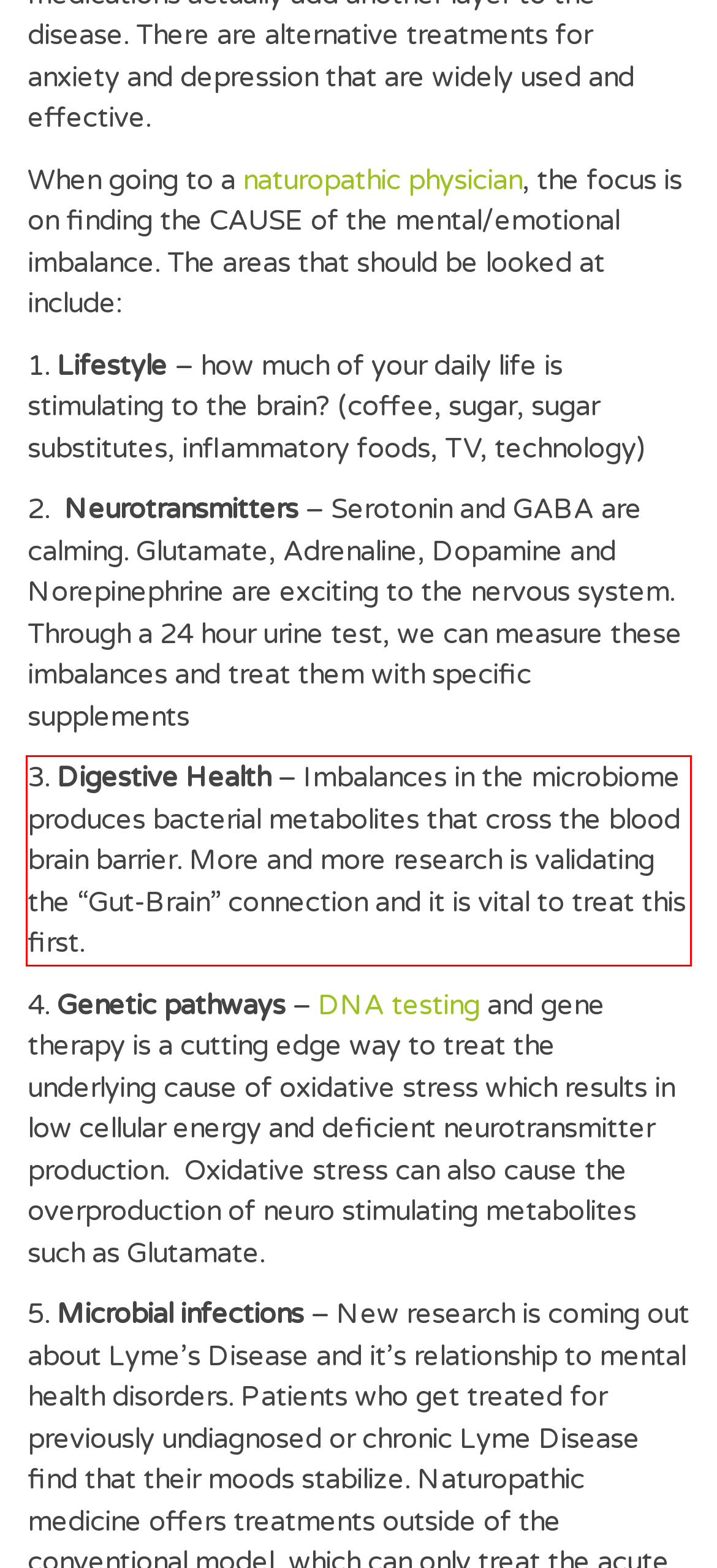There is a screenshot of a webpage with a red bounding box around a UI element. Please use OCR to extract the text within the red bounding box.

3. Digestive Health – Imbalances in the microbiome produces bacterial metabolites that cross the blood brain barrier. More and more research is validating the “Gut-Brain” connection and it is vital to treat this first.